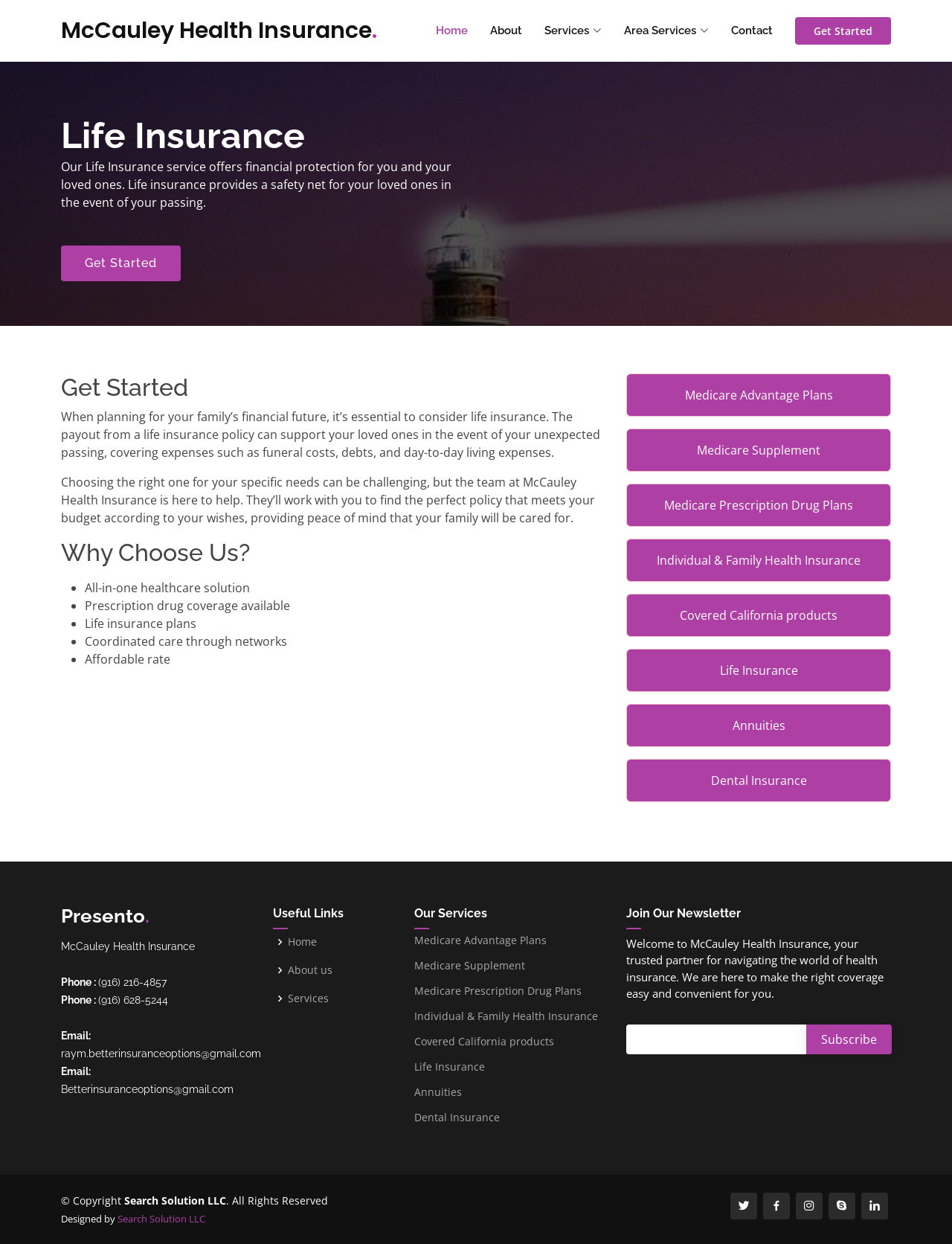Find the bounding box coordinates of the area that needs to be clicked in order to achieve the following instruction: "Read the 'Announcement' article". The coordinates should be specified as four float numbers between 0 and 1, i.e., [left, top, right, bottom].

None